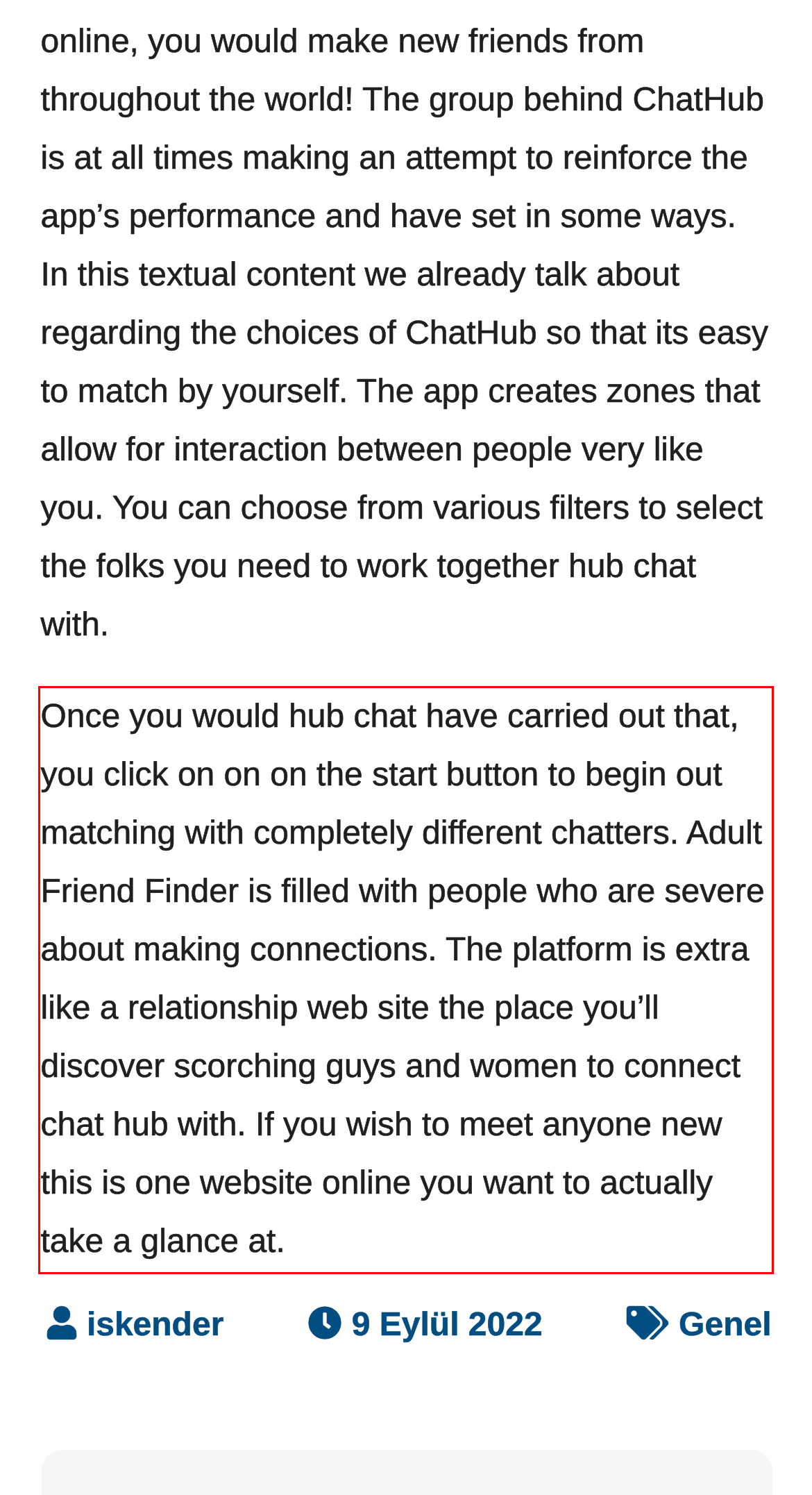Observe the screenshot of the webpage that includes a red rectangle bounding box. Conduct OCR on the content inside this red bounding box and generate the text.

Once you would hub chat have carried out that, you click on on on the start button to begin out matching with completely different chatters. Adult Friend Finder is filled with people who are severe about making connections. The platform is extra like a relationship web site the place you’ll discover scorching guys and women to connect chat hub with. If you wish to meet anyone new this is one website online you want to actually take a glance at.